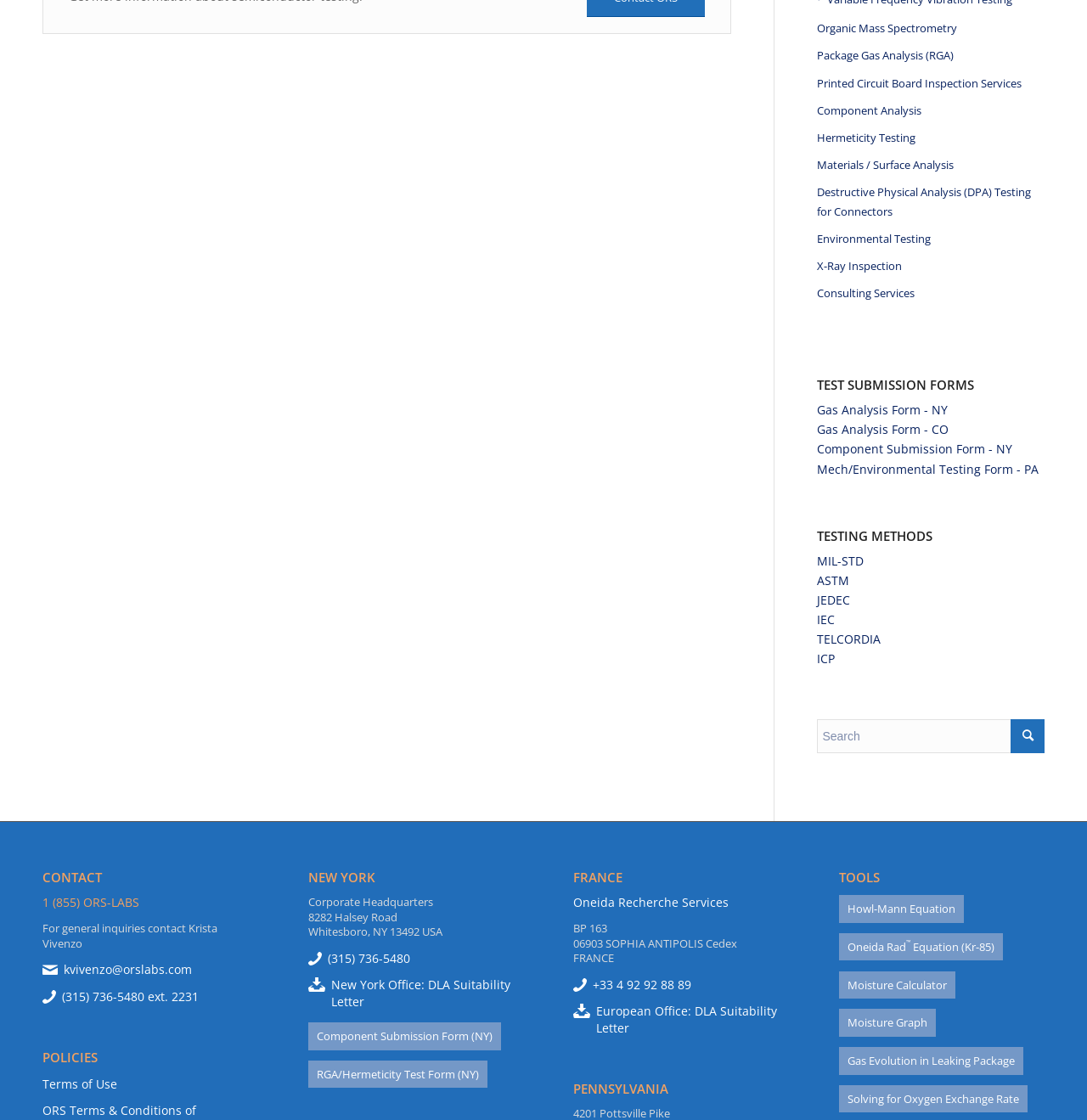Identify the bounding box coordinates for the UI element described as: "Component Submission Form (NY)".

[0.283, 0.913, 0.461, 0.938]